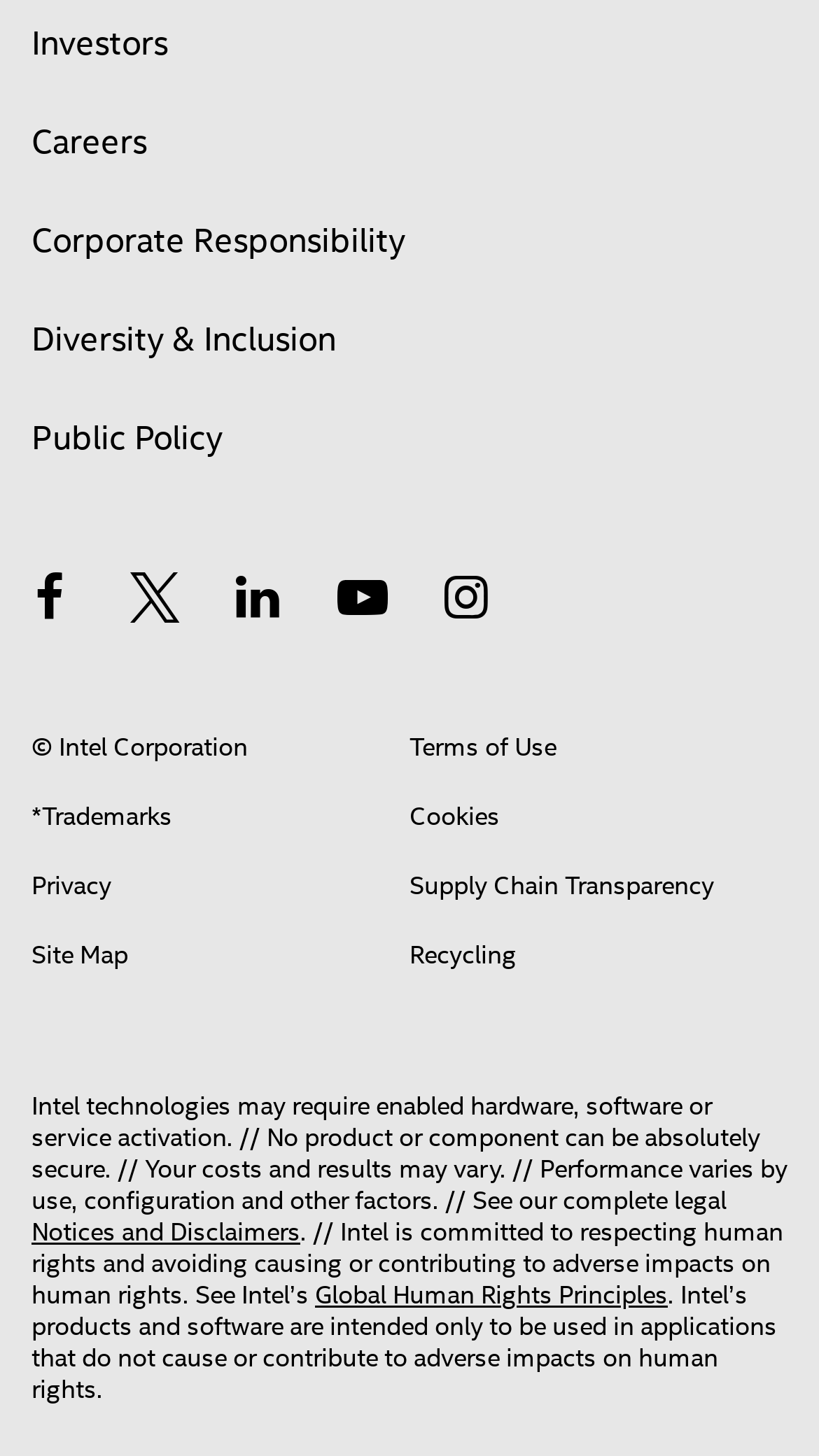Examine the image and give a thorough answer to the following question:
What is the company name mentioned at the bottom of the page?

I found the company name 'Intel Corporation' at the bottom of the page, specifically in the copyright section, which is usually located at the bottom of a webpage.